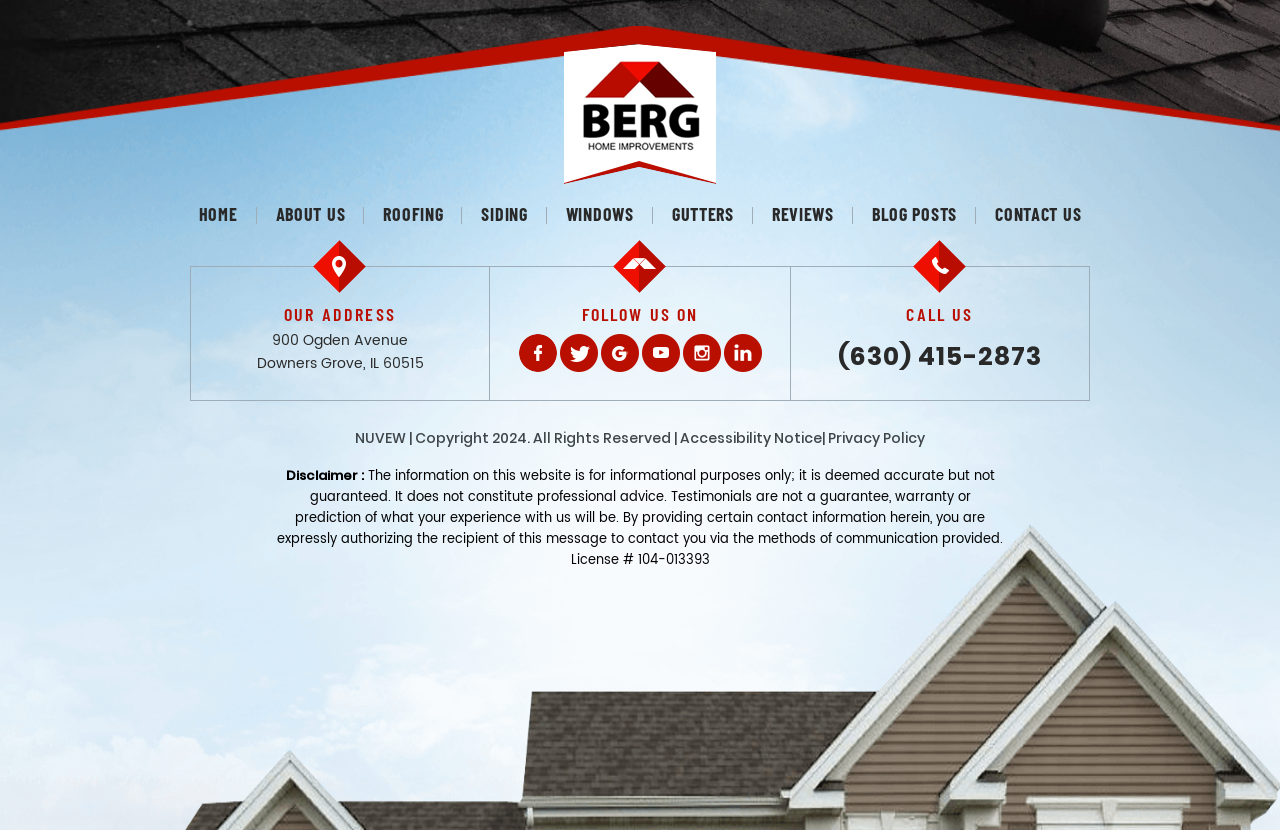Determine the bounding box coordinates of the section I need to click to execute the following instruction: "Click the HOME link". Provide the coordinates as four float numbers between 0 and 1, i.e., [left, top, right, bottom].

[0.14, 0.24, 0.2, 0.277]